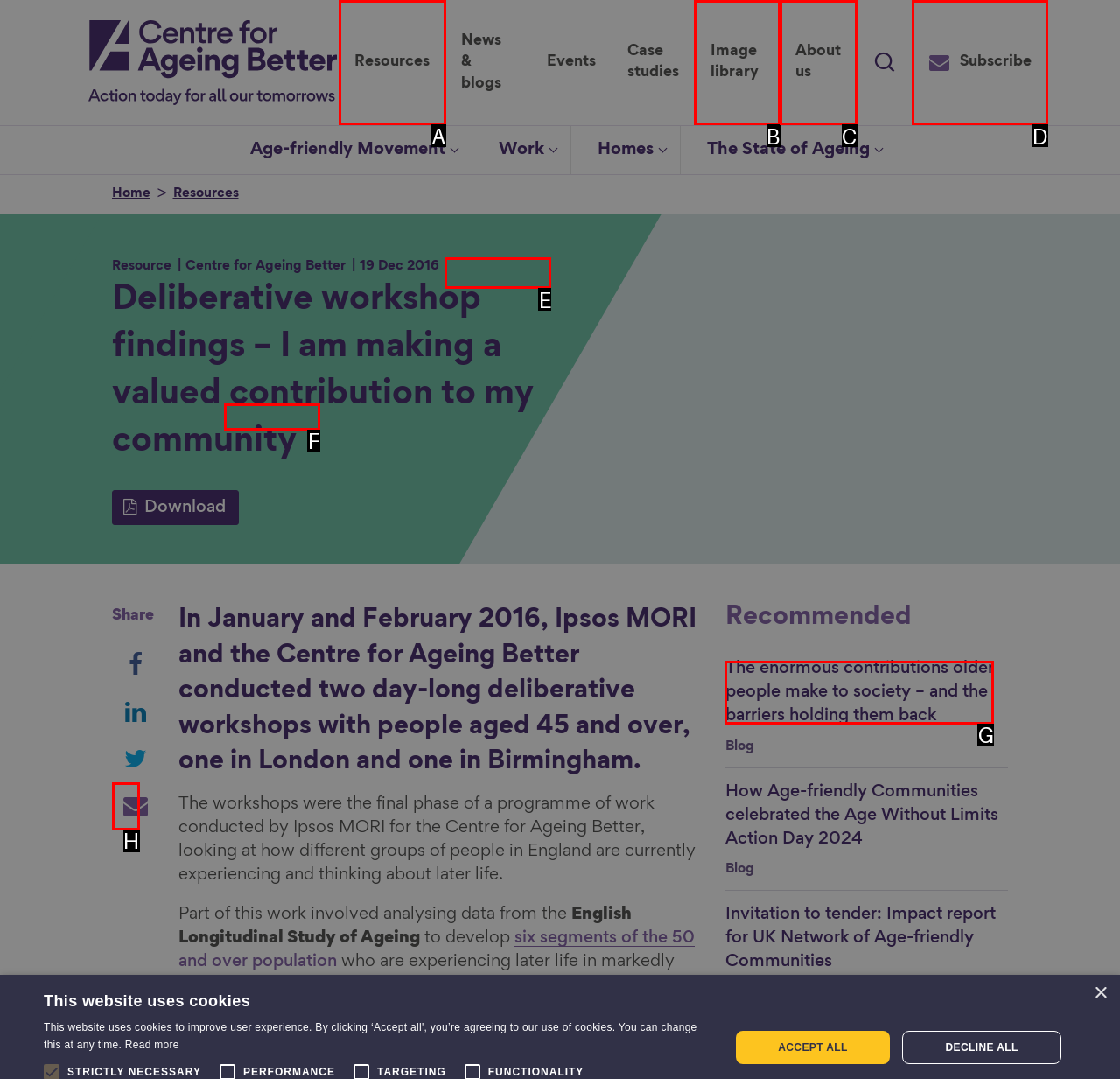Given the description: aria-label="Open zoekbalk", pick the option that matches best and answer with the corresponding letter directly.

None